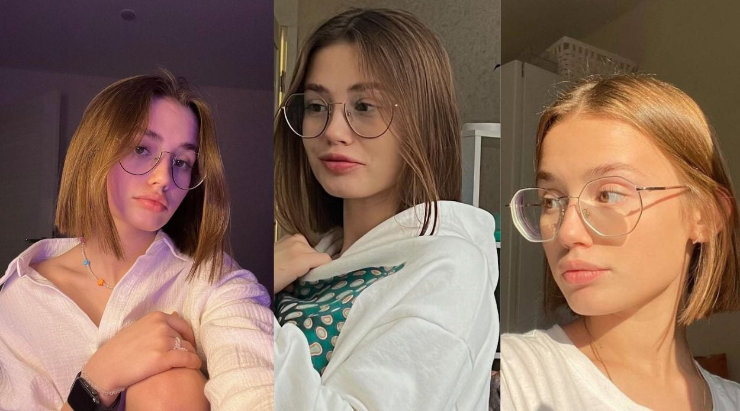Elaborate on all the features and components visible in the image.

The image features three stylish portraits of a young woman, showcasing her versatility in fashion and expression. In the first portrait, she sports a chic bob haircut, wearing a loose white button-up shirt and round glasses, with a thoughtful expression that highlights her features against a softly lit background. The second image captures her with a cozy hoodie, her hair slightly tousled, as she poses with a playful yet contemplative look, emphasizing her natural beauty. In the final shot, she turns her head, offering a side profile that accentuates her sharp jawline and the sleekness of her hairstyle, complemented by another pair of trendy glasses. Each frame reflects her unique personality and flair, making it a captivating display of modern youth culture.